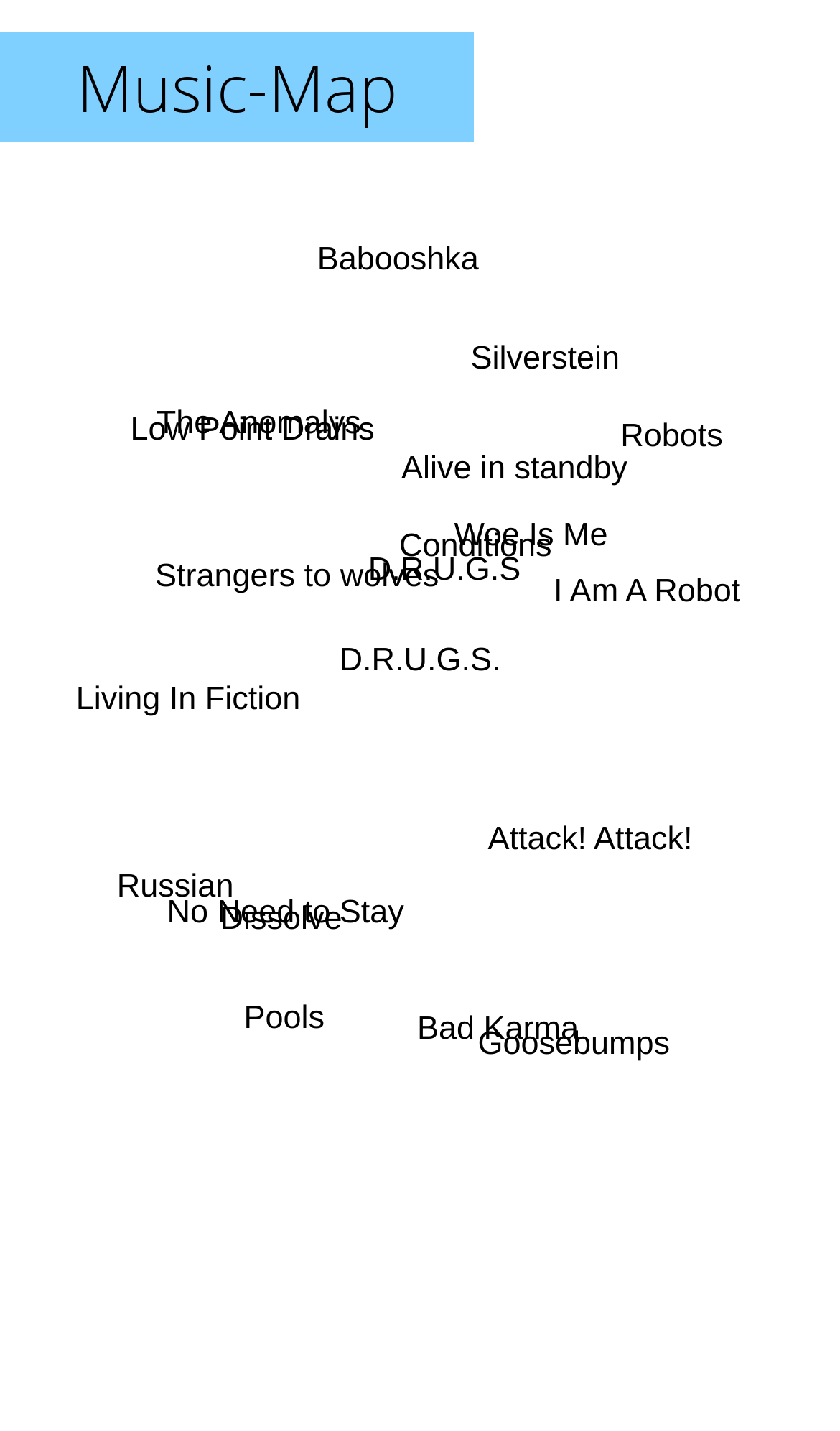Return the bounding box coordinates of the UI element that corresponds to this description: "D.R.U.G.S.". The coordinates must be given as four float numbers in the range of 0 and 1, [left, top, right, bottom].

[0.383, 0.441, 0.617, 0.482]